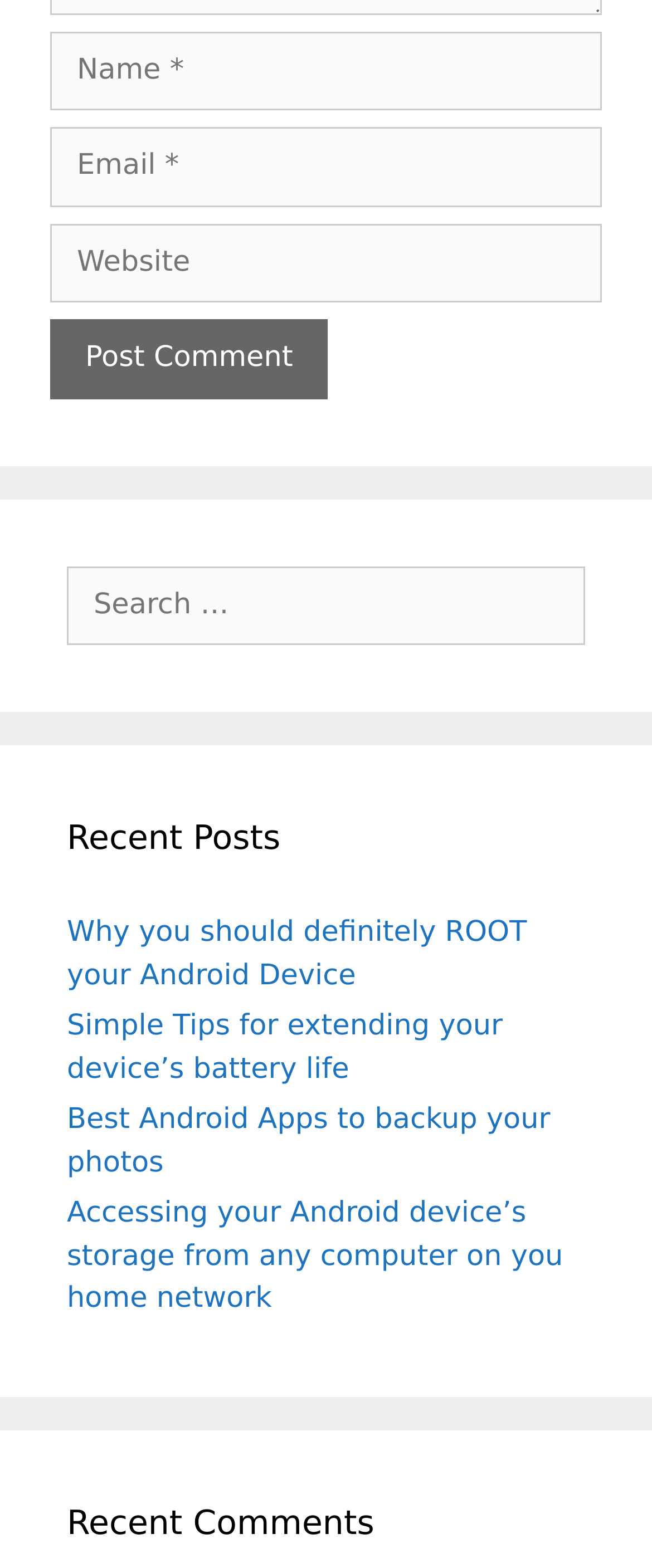Please identify the bounding box coordinates of the element that needs to be clicked to execute the following command: "search for products". Provide the bounding box using four float numbers between 0 and 1, formatted as [left, top, right, bottom].

None